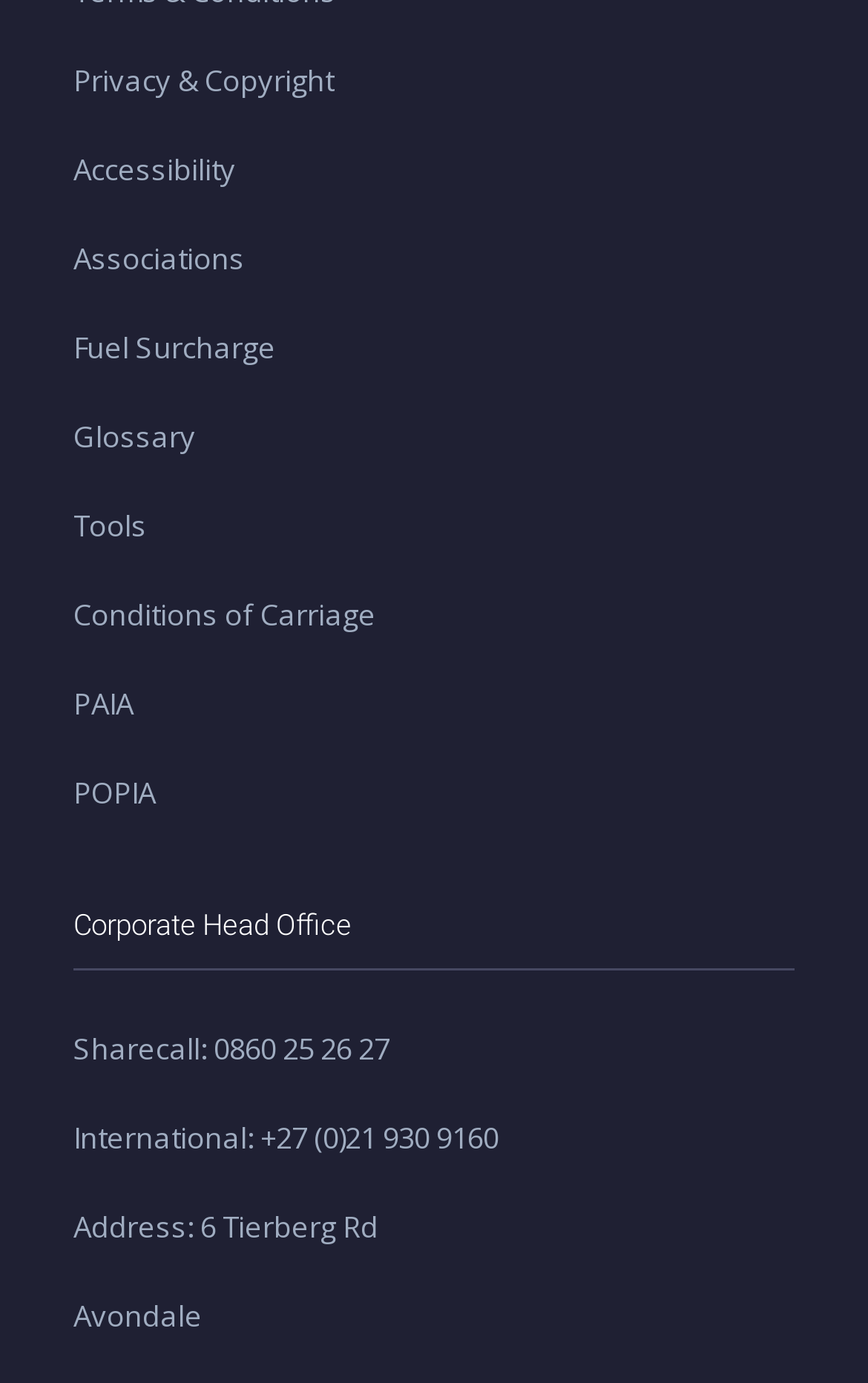Please find the bounding box coordinates of the clickable region needed to complete the following instruction: "Access the glossary". The bounding box coordinates must consist of four float numbers between 0 and 1, i.e., [left, top, right, bottom].

[0.085, 0.301, 0.226, 0.33]